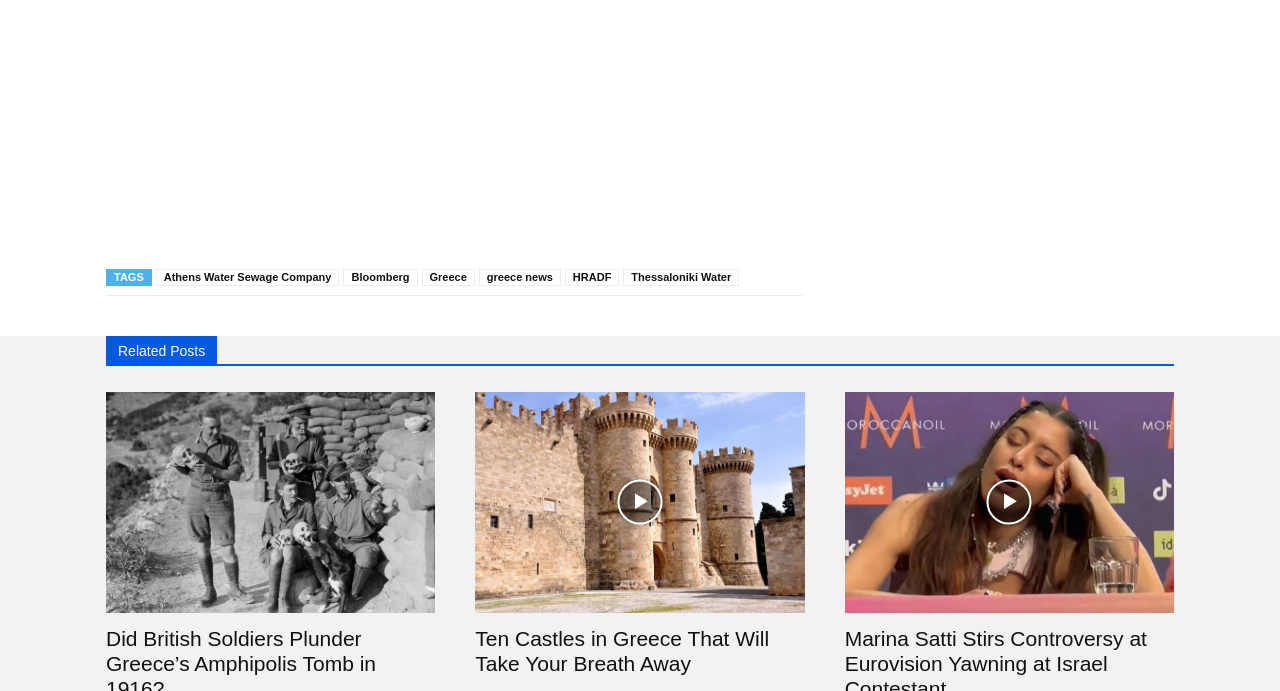Bounding box coordinates should be provided in the format (top-left x, top-left y, bottom-right x, bottom-right y) with all values between 0 and 1. Identify the bounding box for this UI element: Athens Water Sewage Company

[0.122, 0.389, 0.265, 0.414]